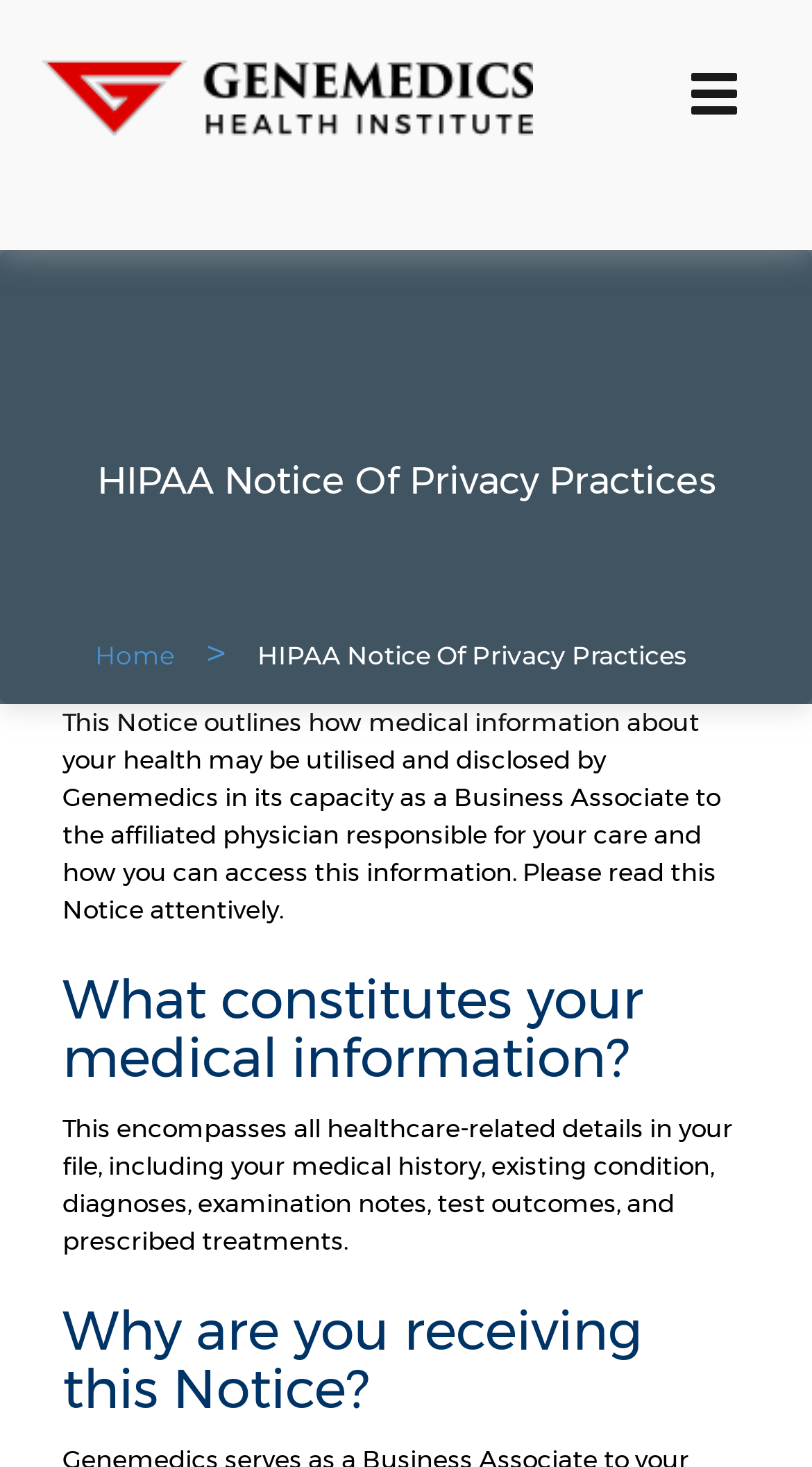Using the provided element description "History", determine the bounding box coordinates of the UI element.

None